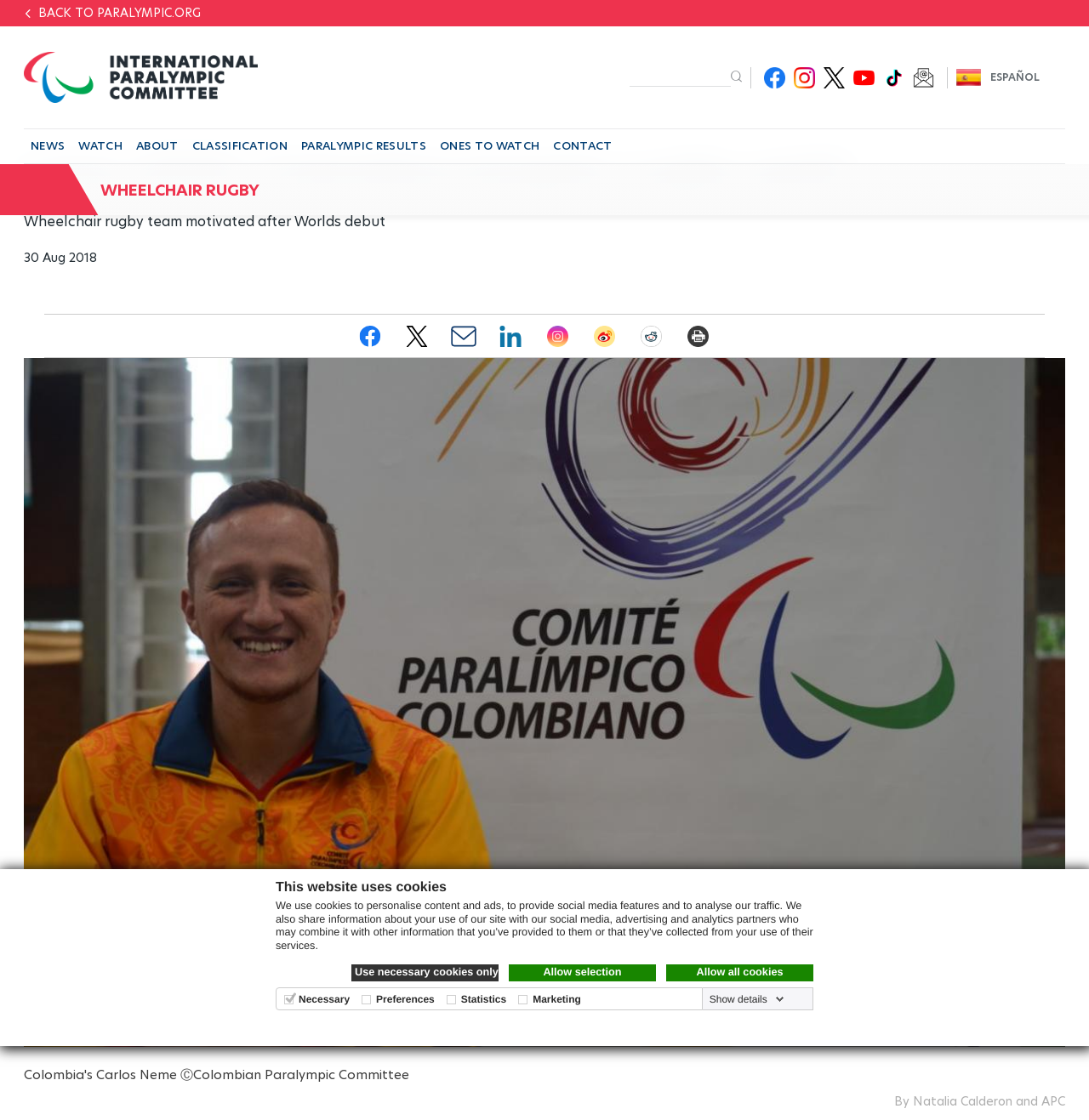Determine the bounding box coordinates of the clickable region to execute the instruction: "Click the 'Facebook' social media link". The coordinates should be four float numbers between 0 and 1, denoted as [left, top, right, bottom].

[0.328, 0.289, 0.352, 0.312]